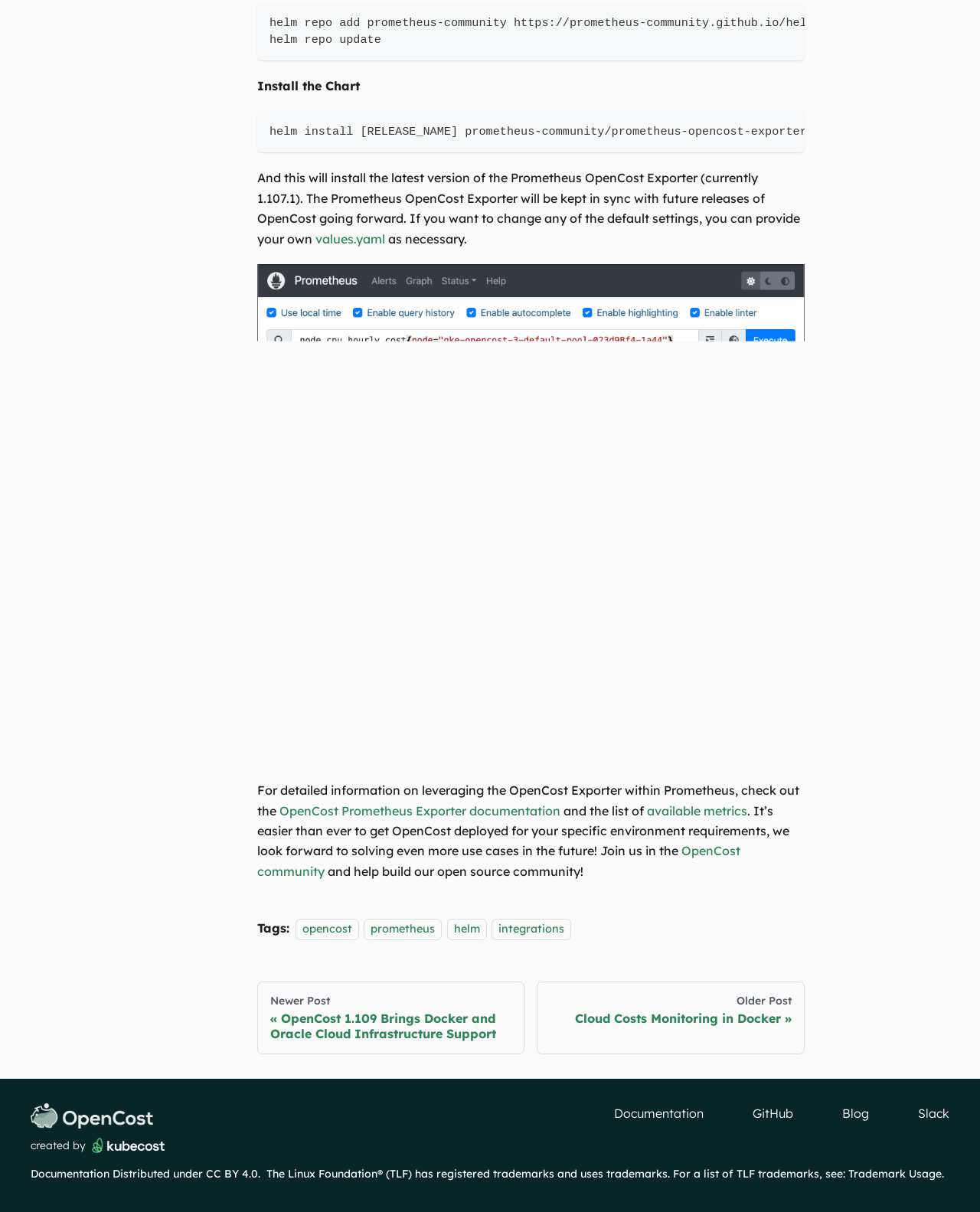Given the following UI element description: "integrations", find the bounding box coordinates in the webpage screenshot.

[0.502, 0.758, 0.583, 0.776]